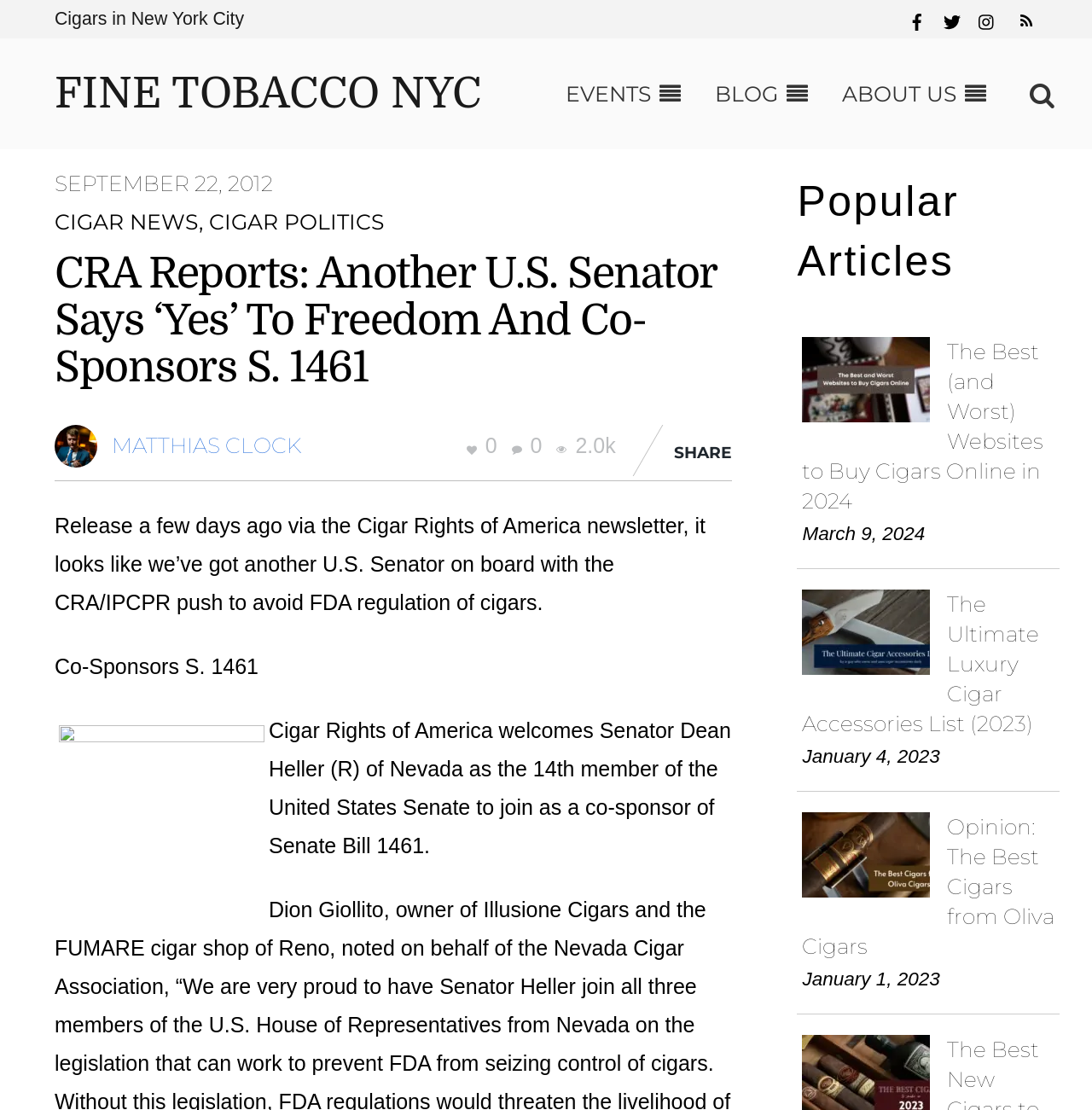Please determine the bounding box coordinates of the element to click on in order to accomplish the following task: "Check the events". Ensure the coordinates are four float numbers ranging from 0 to 1, i.e., [left, top, right, bottom].

[0.51, 0.035, 0.631, 0.135]